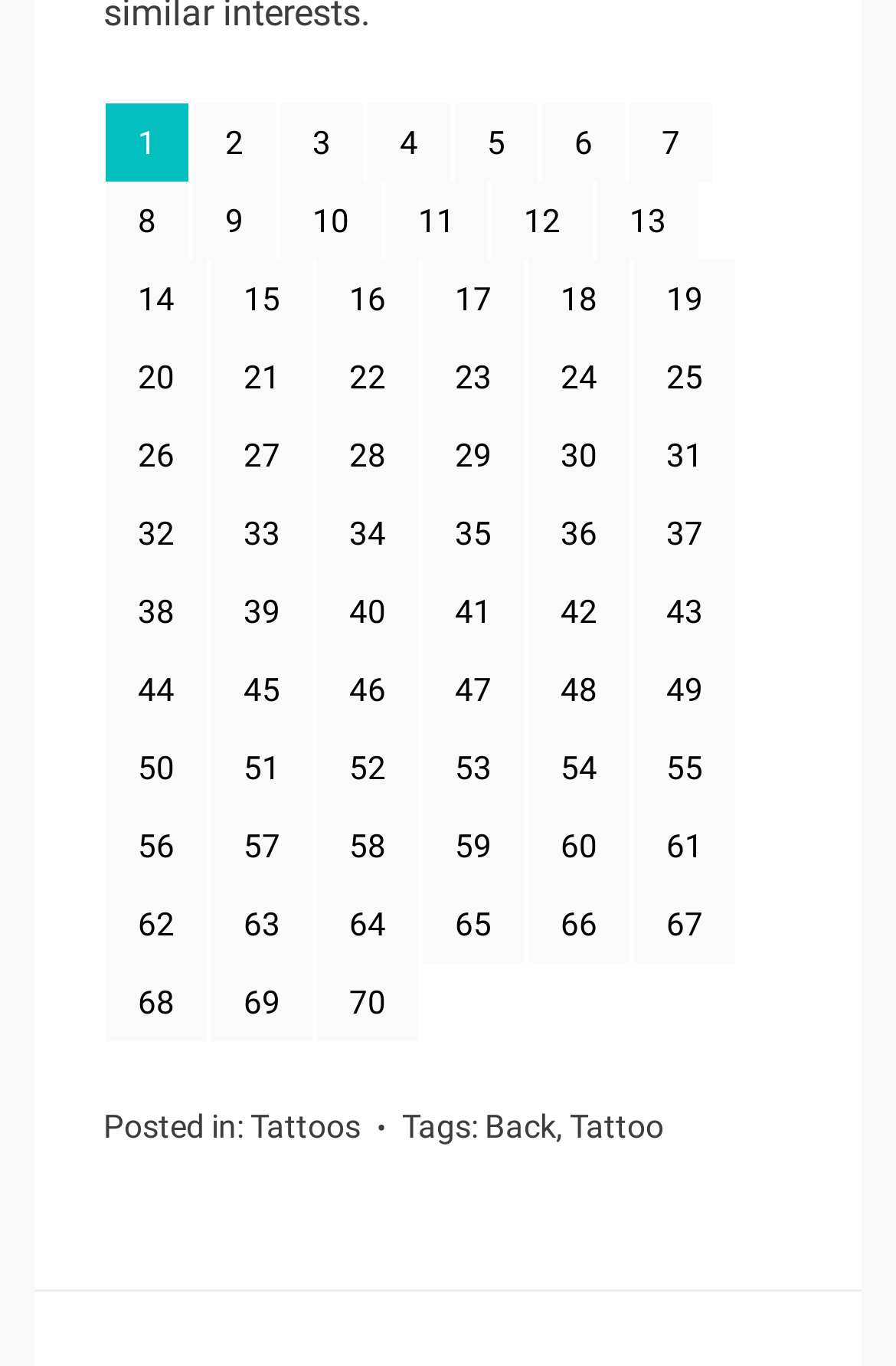Please determine the bounding box coordinates of the element's region to click in order to carry out the following instruction: "click link Tattoo". The coordinates should be four float numbers between 0 and 1, i.e., [left, top, right, bottom].

[0.636, 0.811, 0.741, 0.838]